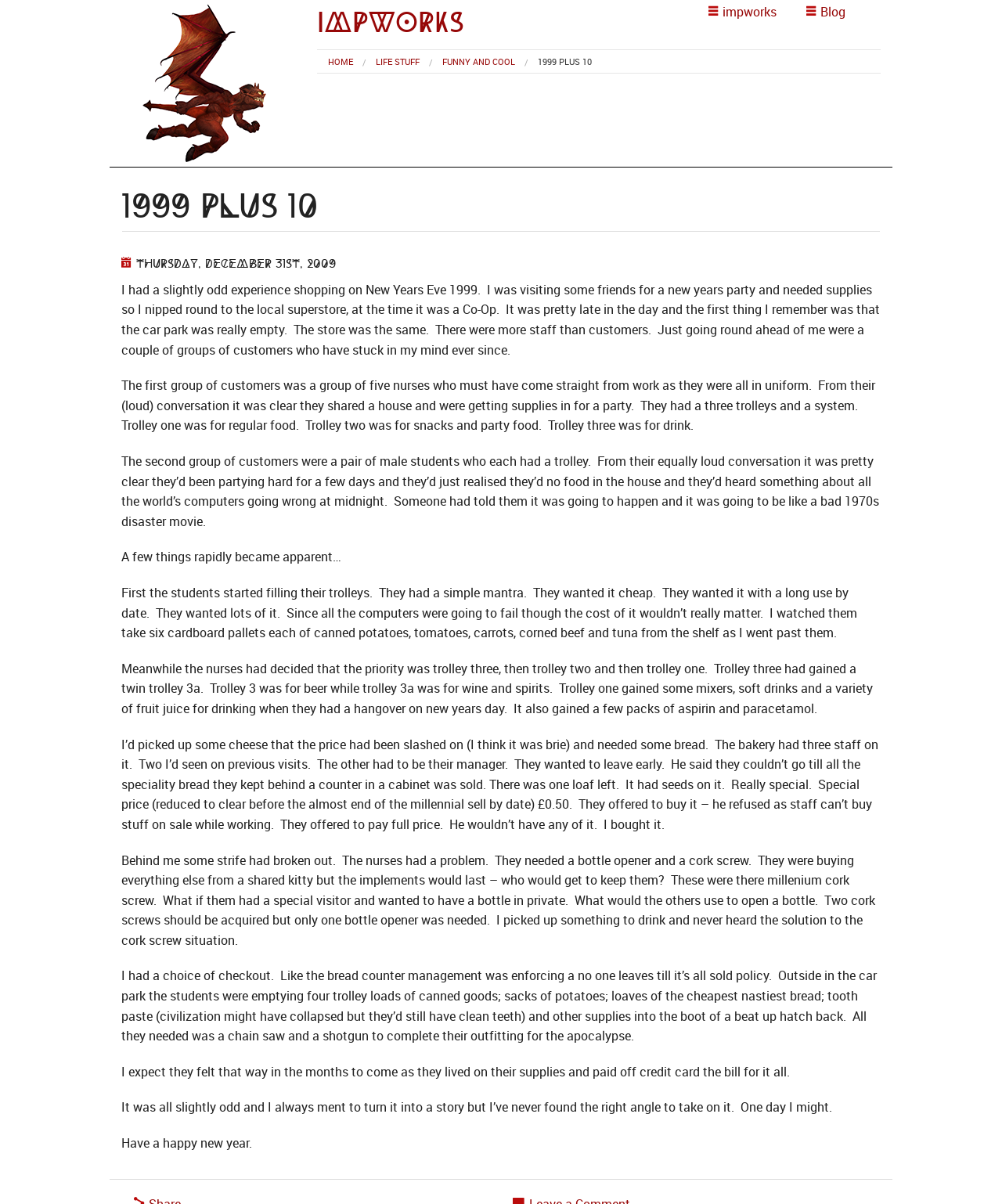Please identify the bounding box coordinates of the clickable region that I should interact with to perform the following instruction: "Click the 'impworks' logo". The coordinates should be expressed as four float numbers between 0 and 1, i.e., [left, top, right, bottom].

[0.121, 0.0, 0.288, 0.138]